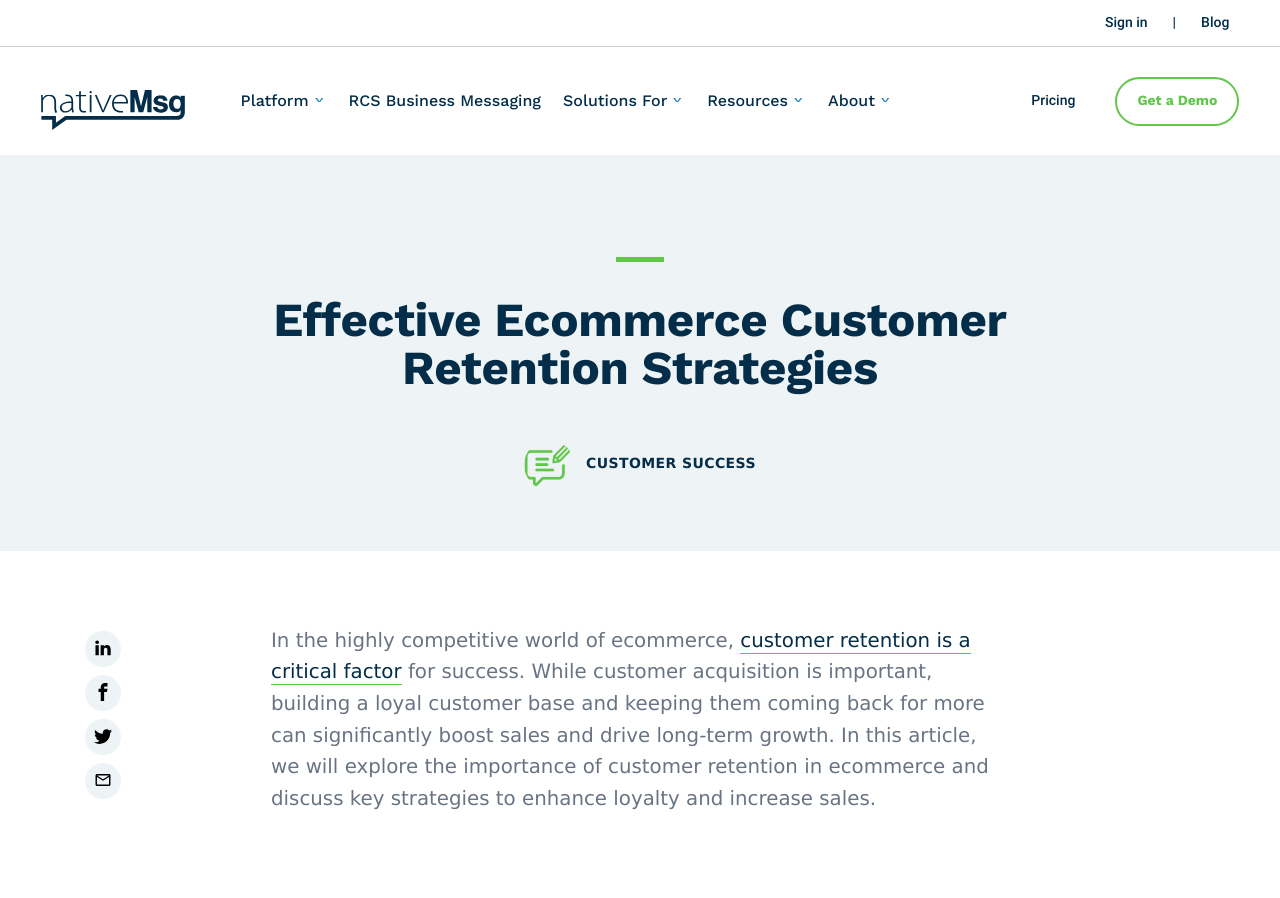Please identify the bounding box coordinates of the clickable element to fulfill the following instruction: "Share on LinkedIn". The coordinates should be four float numbers between 0 and 1, i.e., [left, top, right, bottom].

[0.073, 0.712, 0.088, 0.732]